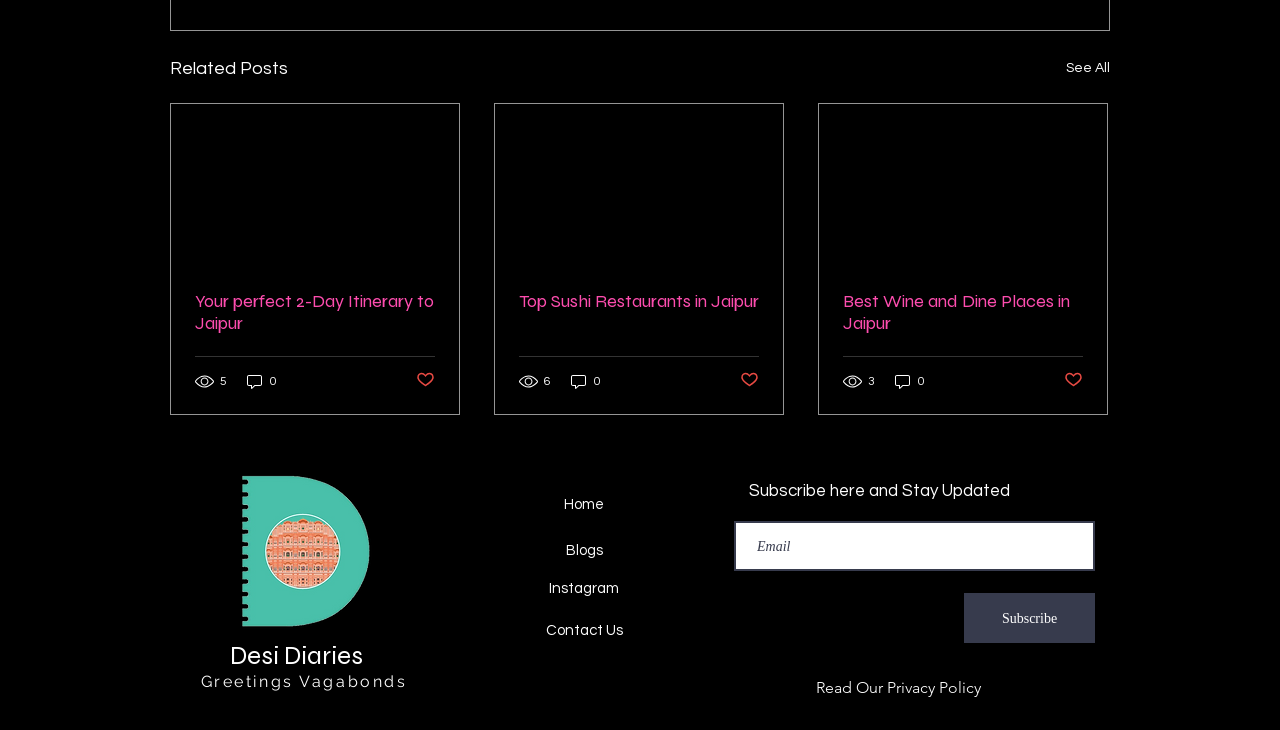How many related posts are there?
Refer to the image and provide a detailed answer to the question.

I counted the number of article elements under the 'Related Posts' heading, and there are three of them.